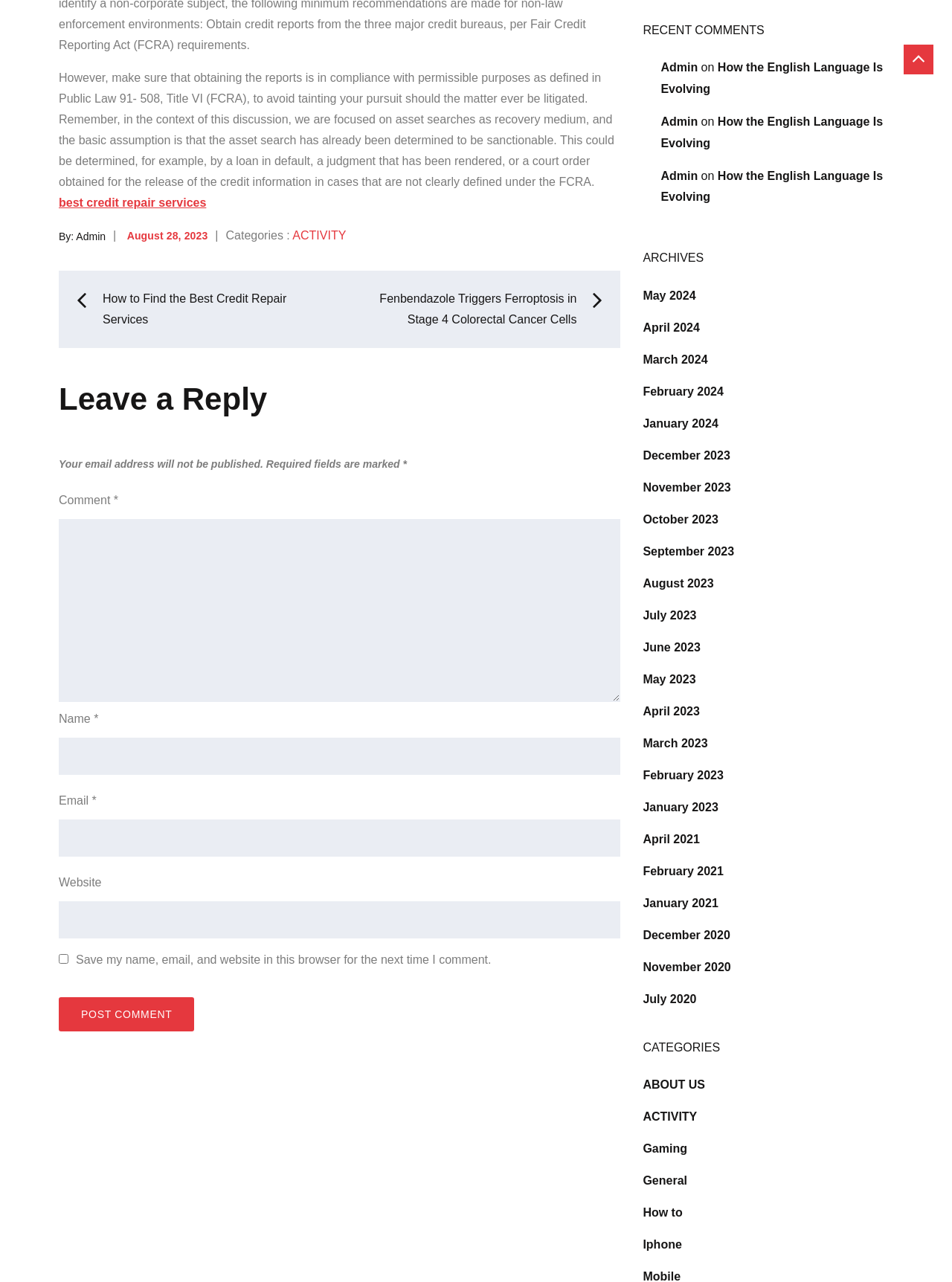How many recent comments are displayed?
Refer to the image and give a detailed answer to the question.

I counted the number of recent comments by looking at the 'RECENT COMMENTS' section, which is located at the bottom of the webpage. There are three recent comments displayed.